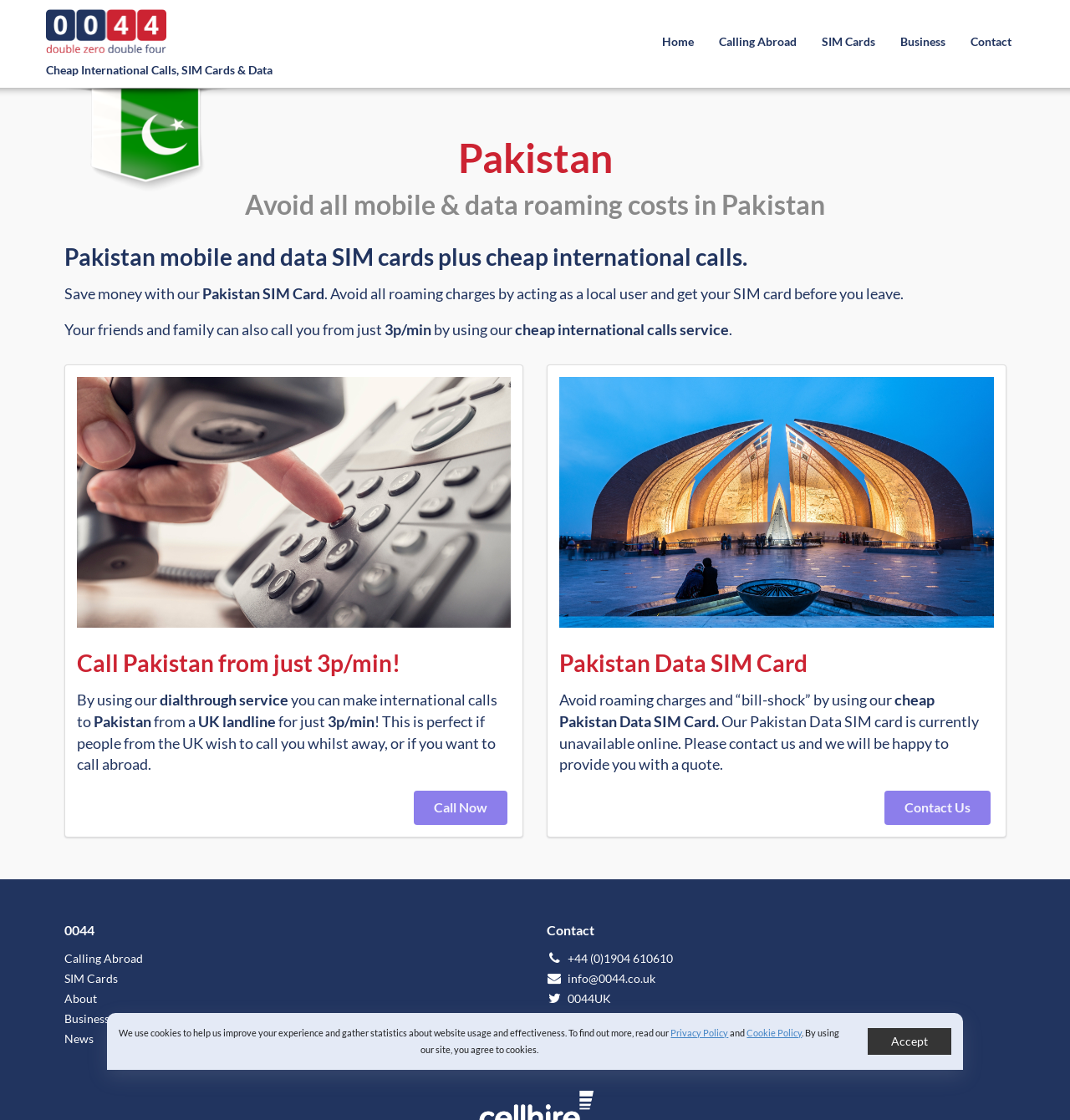Using the element description: "Home", determine the bounding box coordinates for the specified UI element. The coordinates should be four float numbers between 0 and 1, [left, top, right, bottom].

[0.607, 0.0, 0.66, 0.075]